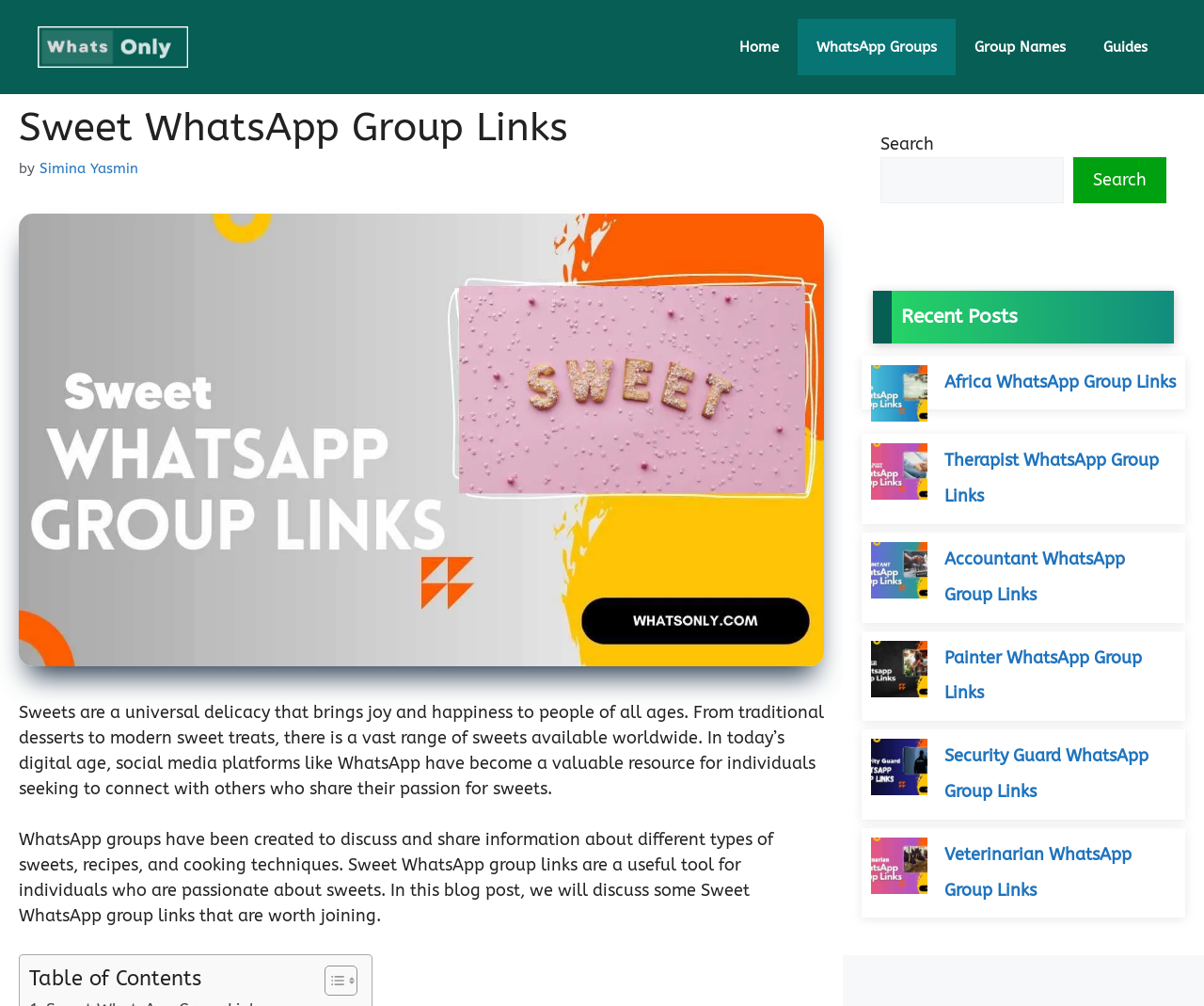Show the bounding box coordinates of the element that should be clicked to complete the task: "Click on the 'Home' link".

[0.598, 0.019, 0.662, 0.075]